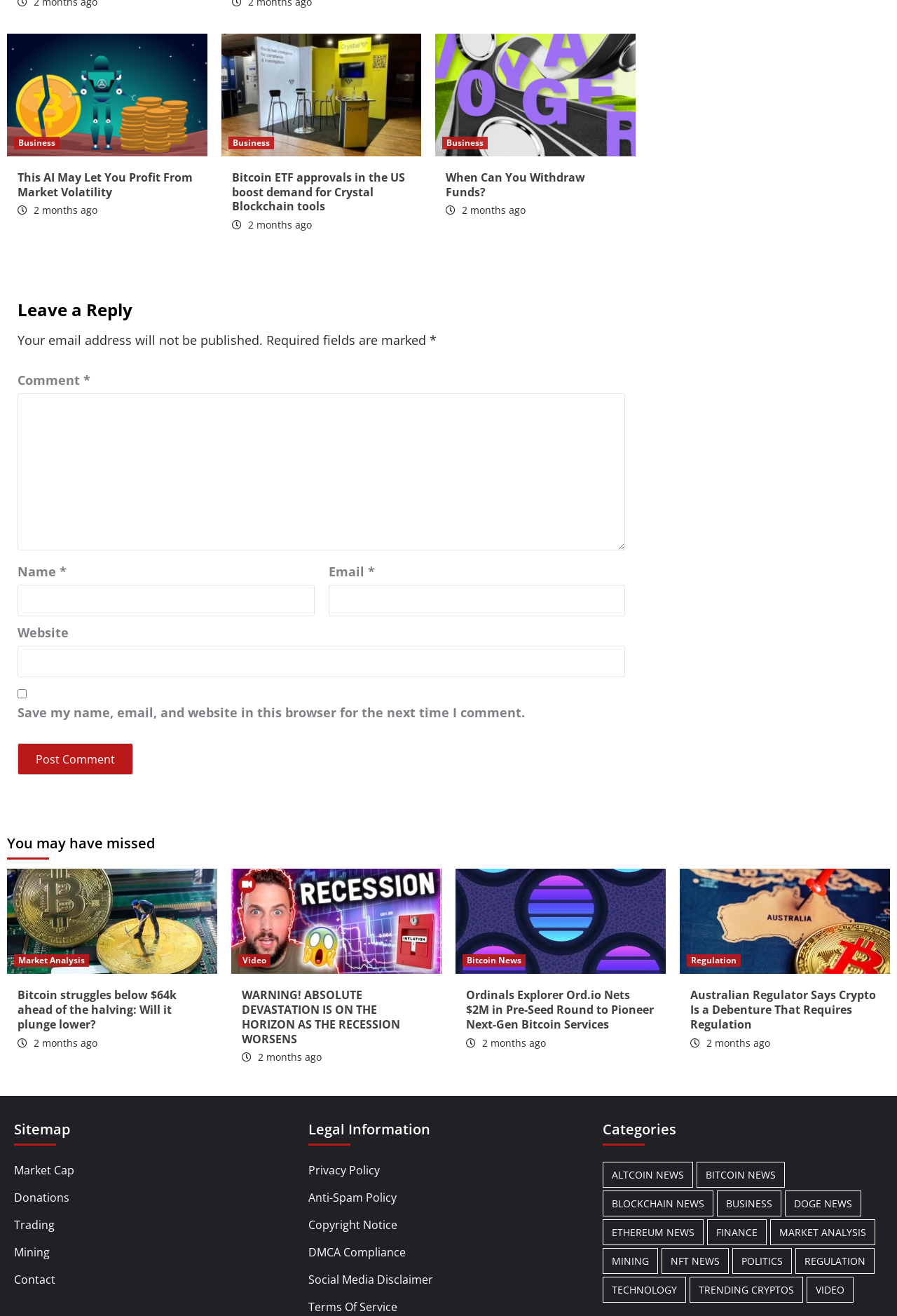Please provide the bounding box coordinates for the element that needs to be clicked to perform the following instruction: "Read about Voyager Digital's recovery efforts". The coordinates should be given as four float numbers between 0 and 1, i.e., [left, top, right, bottom].

[0.485, 0.025, 0.709, 0.119]